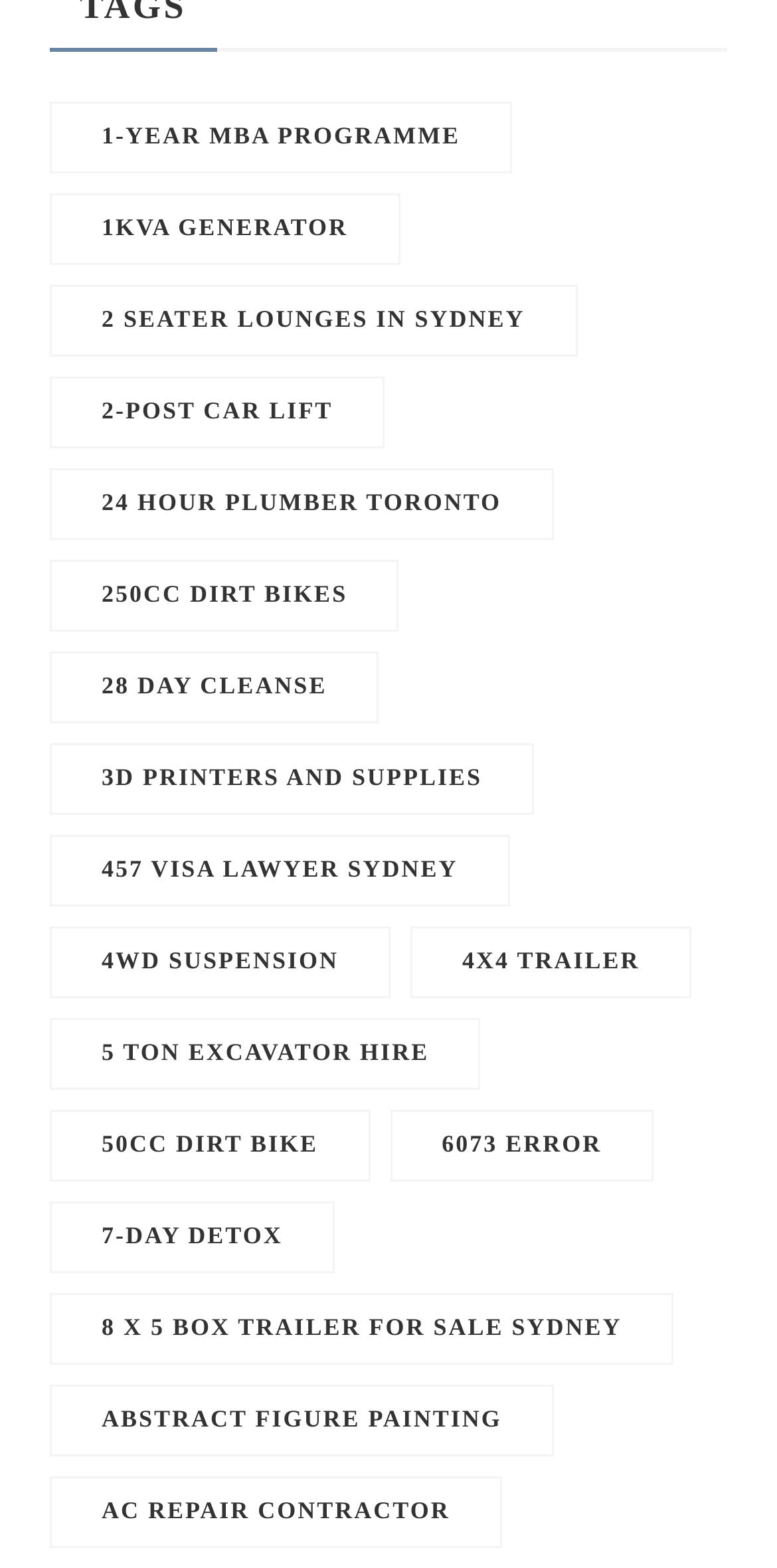Use a single word or phrase to respond to the question:
How many products are listed on the left side?

18